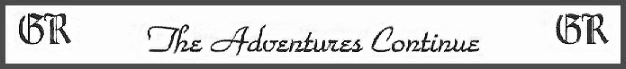What style is the typography?
Please provide a comprehensive answer to the question based on the webpage screenshot.

The caption describes the typography as a combination of classic and modern aesthetic, suggesting a blend of traditional and contemporary elements in the design.